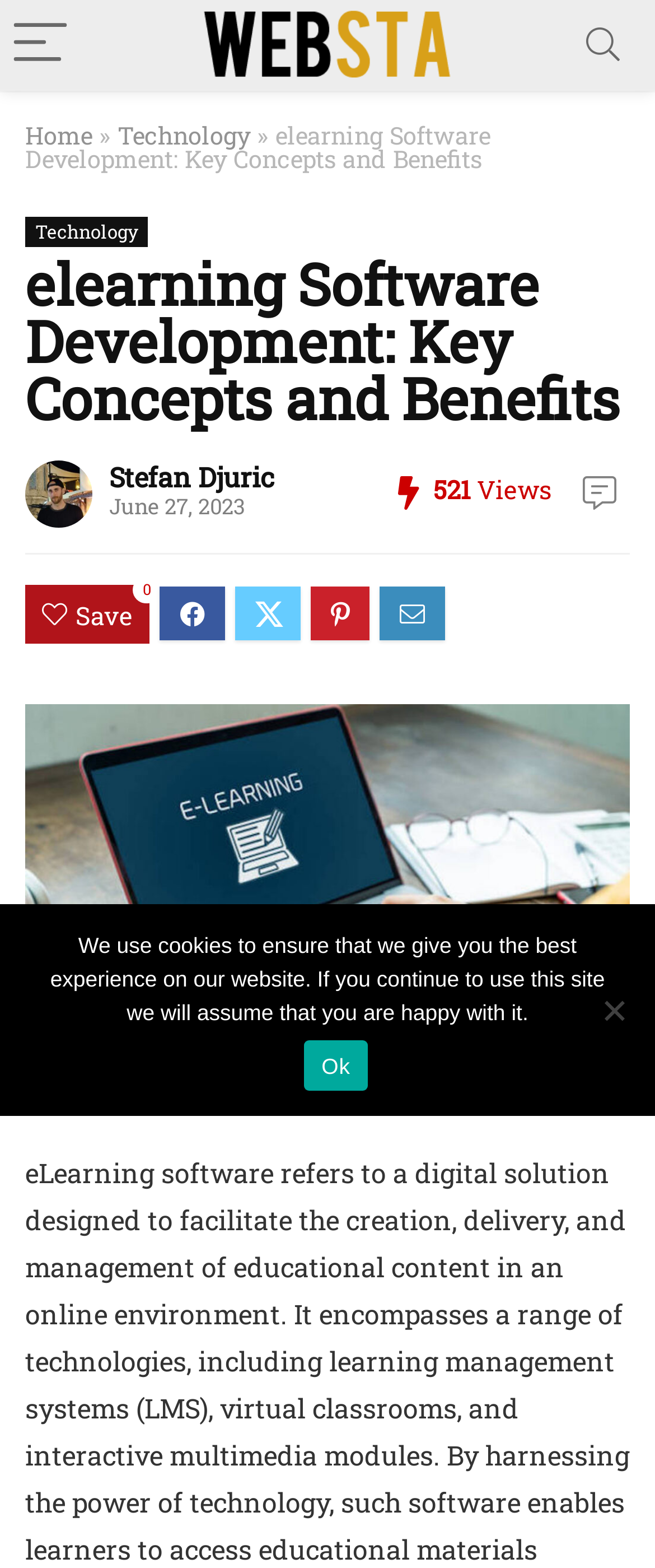Can you extract the primary headline text from the webpage?

elearning Software Development: Key Concepts and Benefits